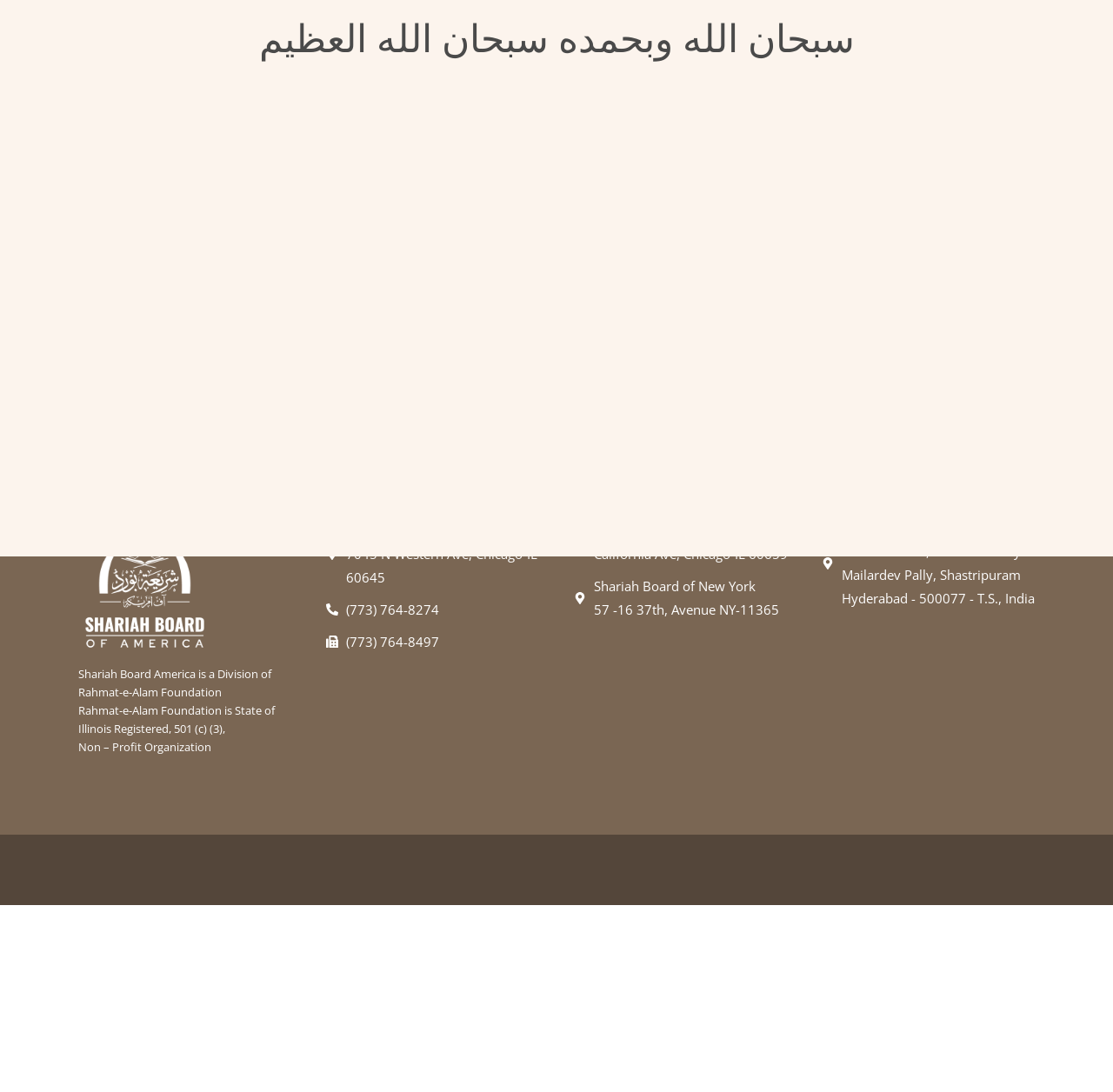From the webpage screenshot, predict the bounding box coordinates (top-left x, top-left y, bottom-right x, bottom-right y) for the UI element described here: apply now

[0.367, 0.242, 0.488, 0.275]